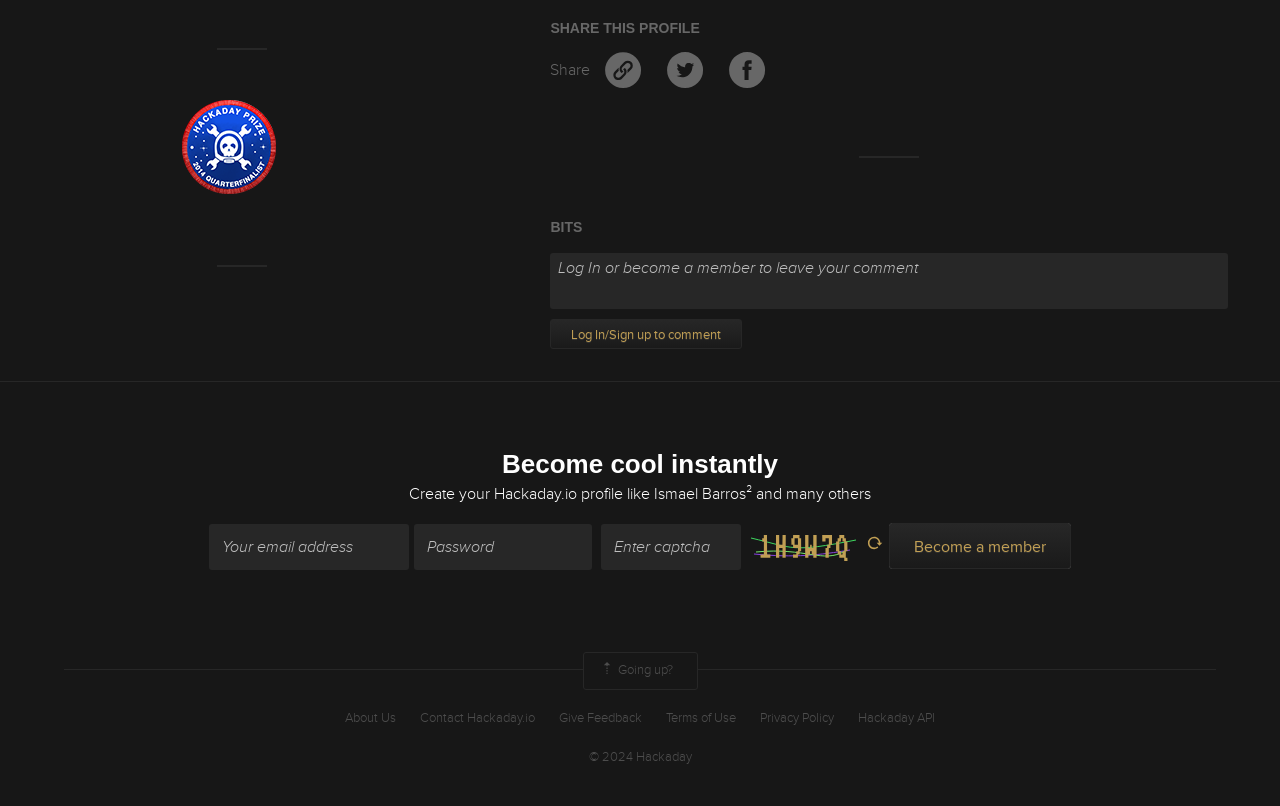Please look at the image and answer the question with a detailed explanation: What is the purpose of the 'Share on Twitter' button?

The 'Share on Twitter' button is located next to the 'Share on Facebook' button, and it has a Twitter icon. This suggests that the button is used to share the current profile on Twitter.